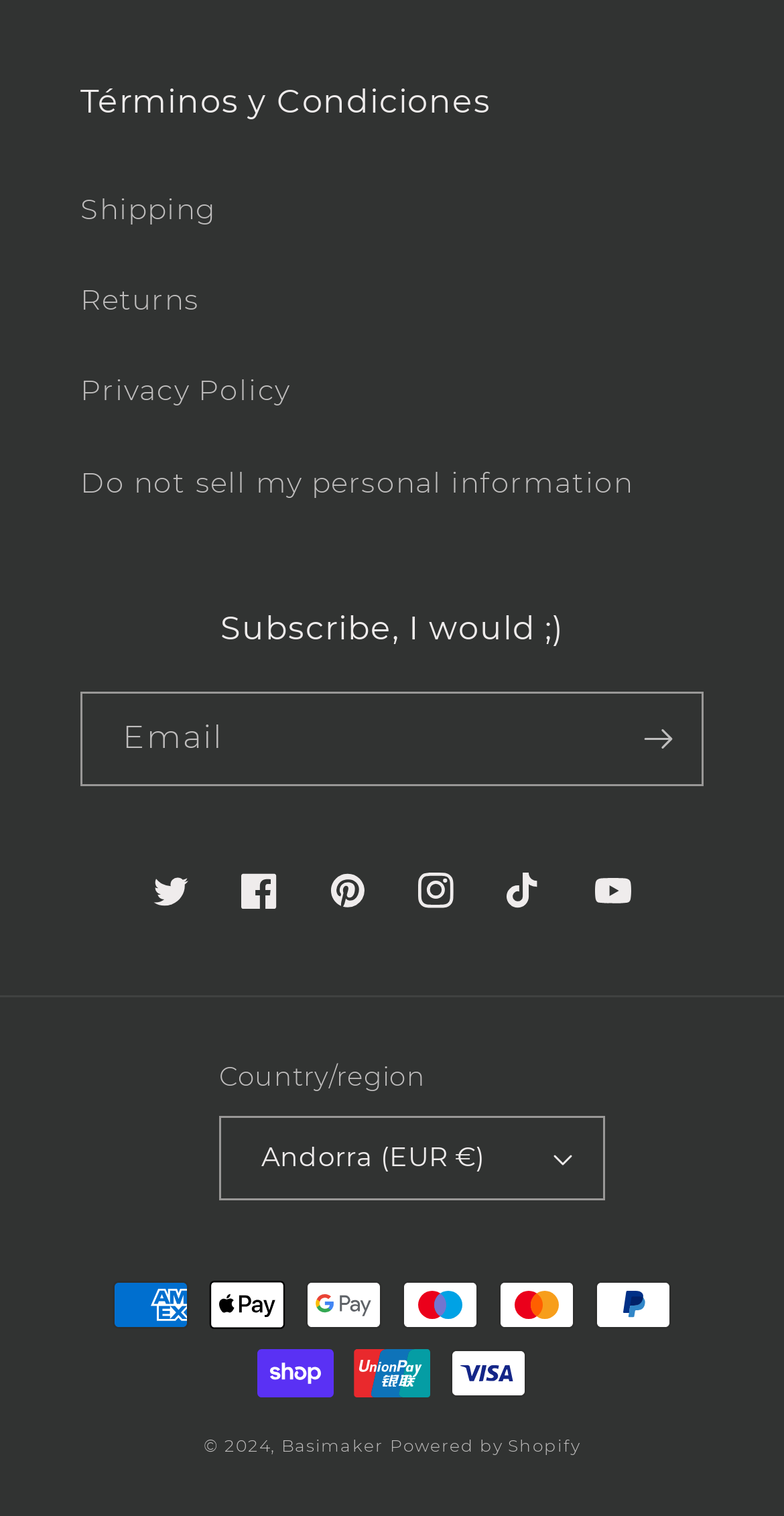Please provide a detailed answer to the question below based on the screenshot: 
What is the copyright year?

The StaticText element at the bottom of the webpage displays the copyright symbol followed by the year '2024', indicating that the website's content is copyrighted as of 2024.